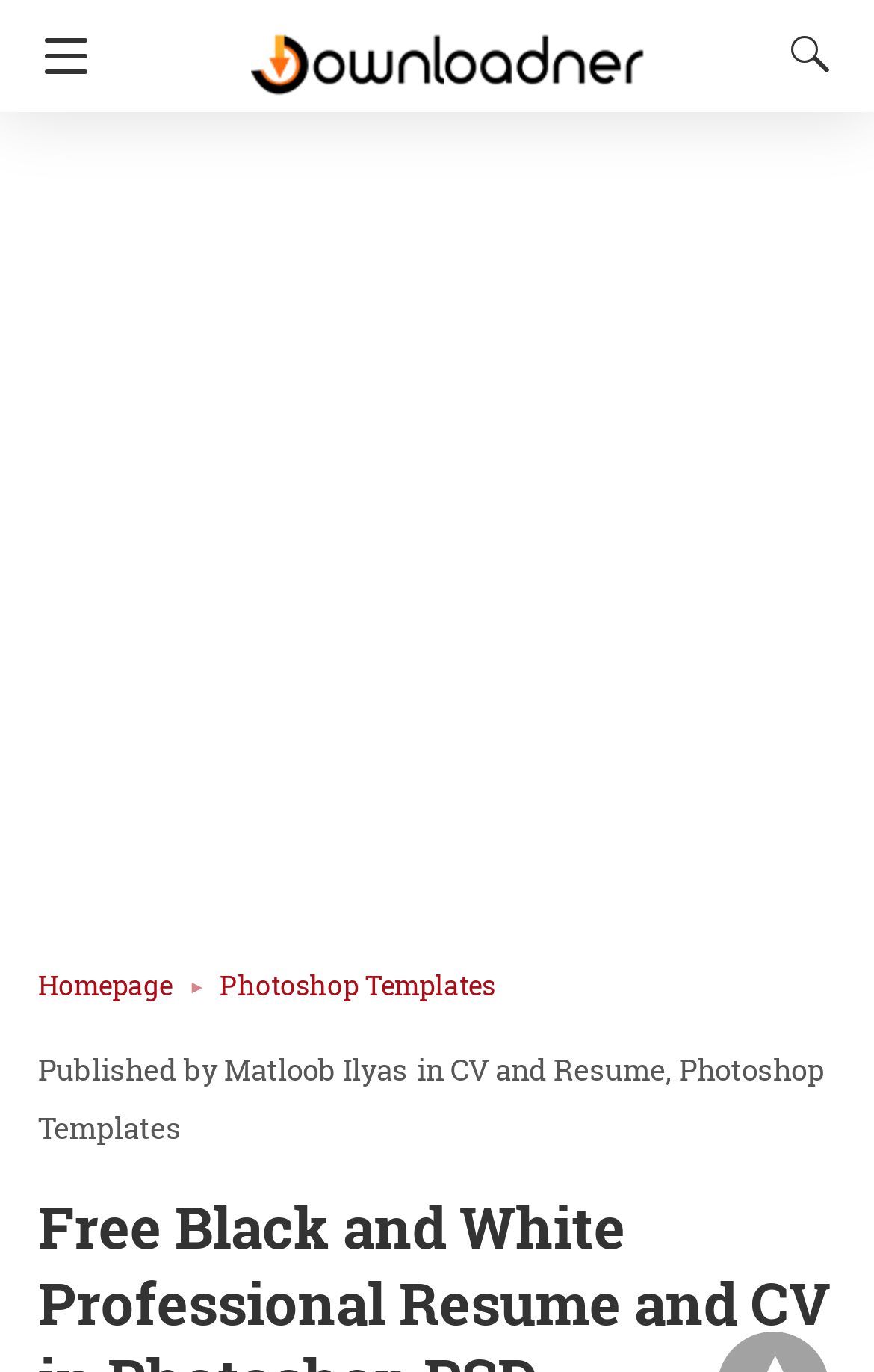Identify and extract the main heading from the webpage.

Free Black and White Professional Resume and CV in Photoshop PSD